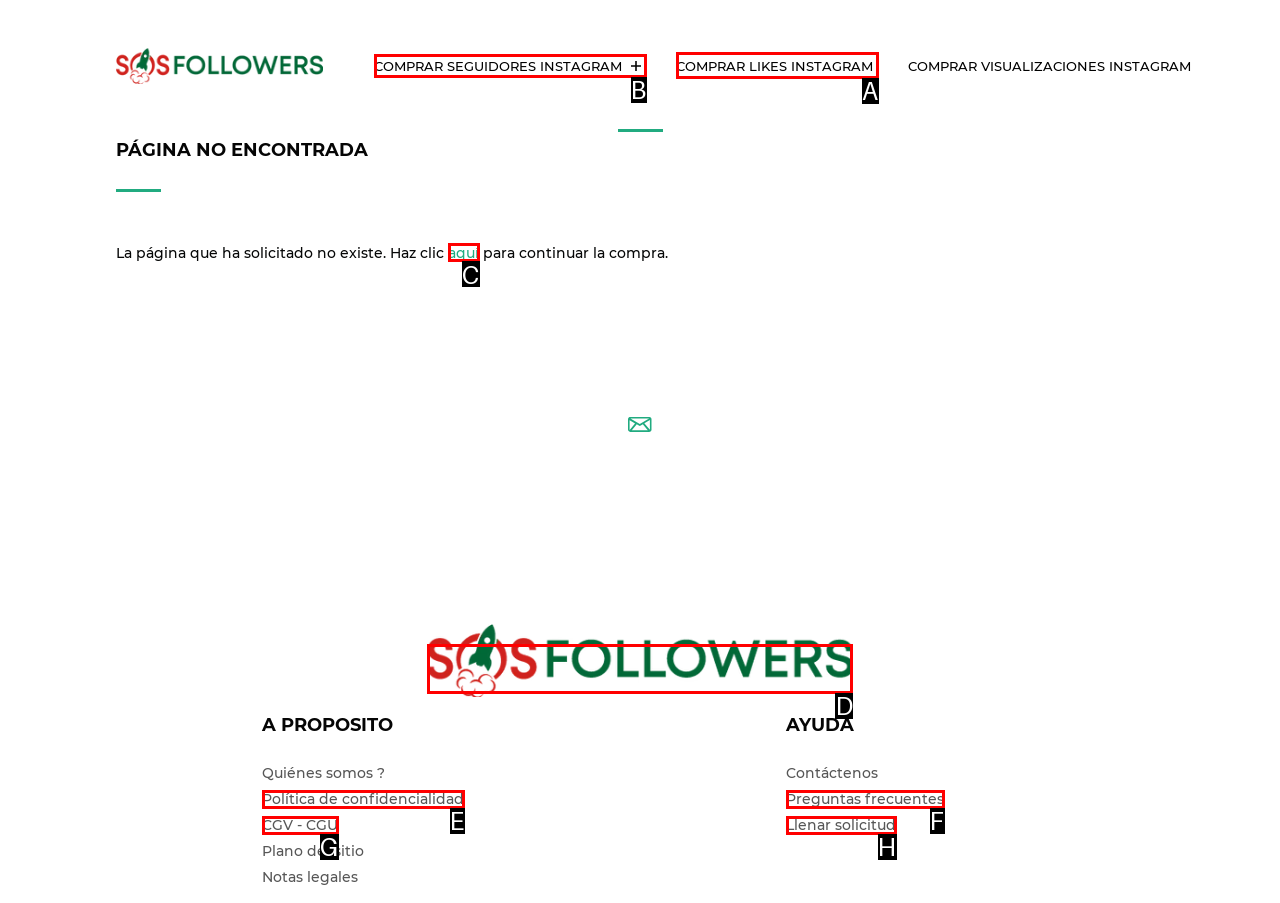Identify which HTML element matches the description: CGV - CGU
Provide your answer in the form of the letter of the correct option from the listed choices.

G